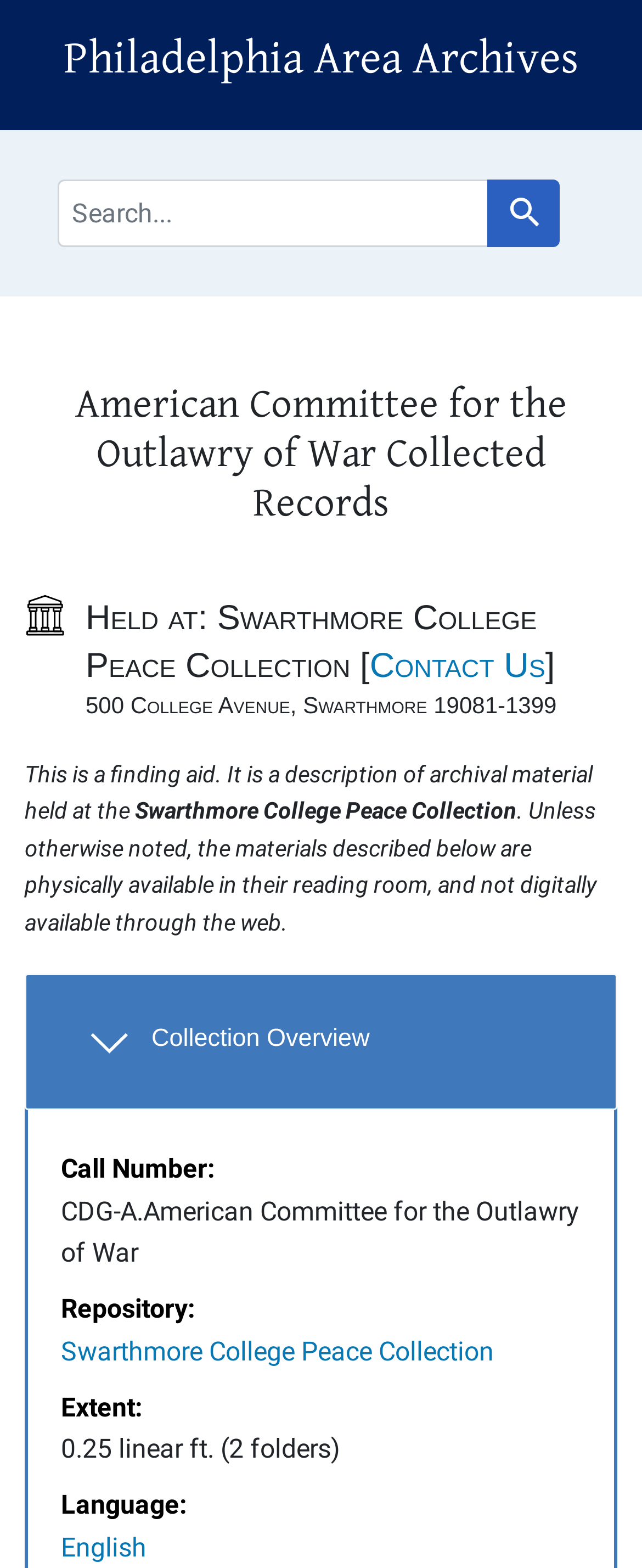Look at the image and give a detailed response to the following question: What is the extent of the collection?

The extent of the collection can be found in the DescriptionListDetail element '0.25 linear ft. (2 folders)' which is located in the Collection Overview section of the webpage, indicating that the collection consists of 0.25 linear feet of material, which is equivalent to 2 folders.